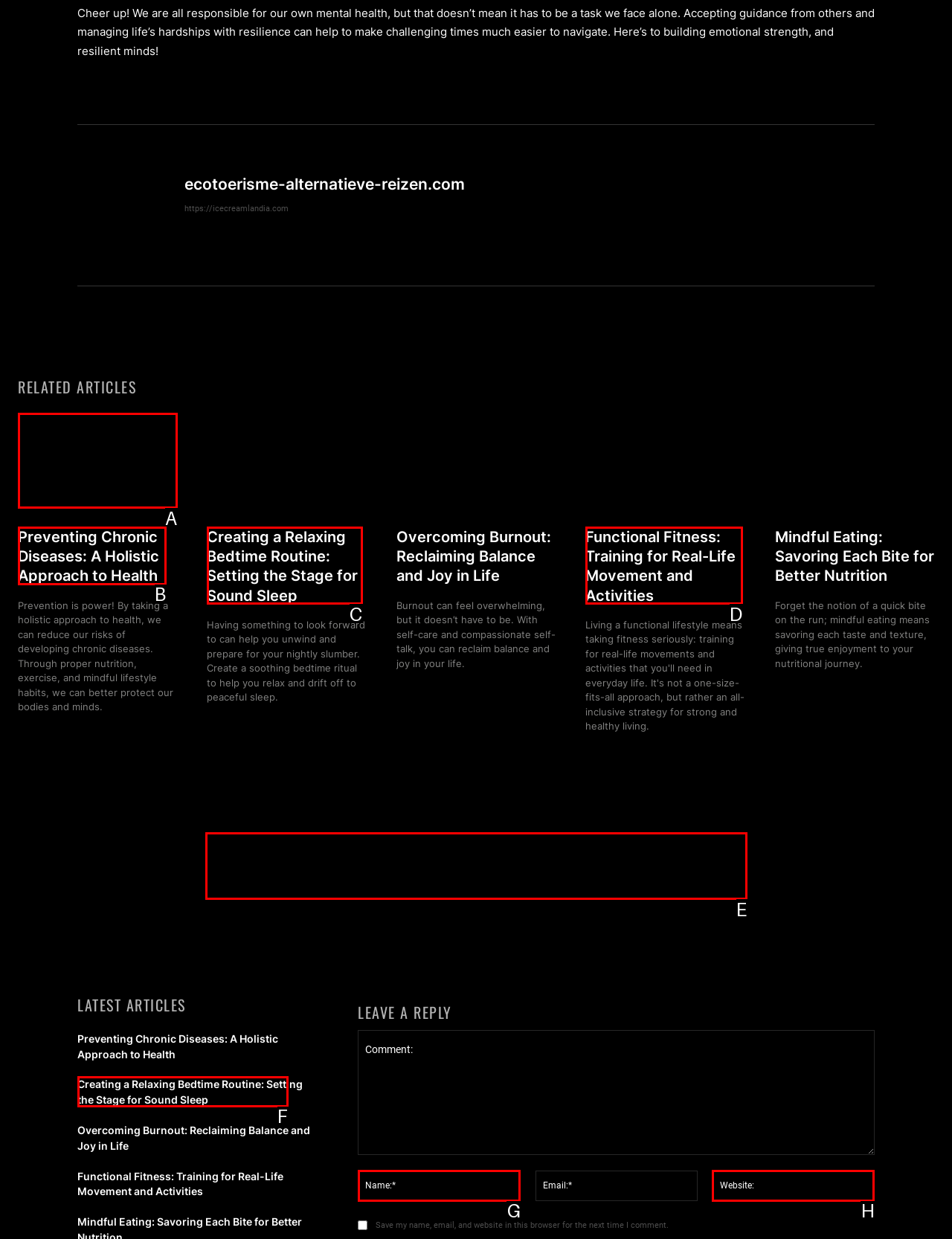Which HTML element matches the description: alt="spot_img"?
Reply with the letter of the correct choice.

E